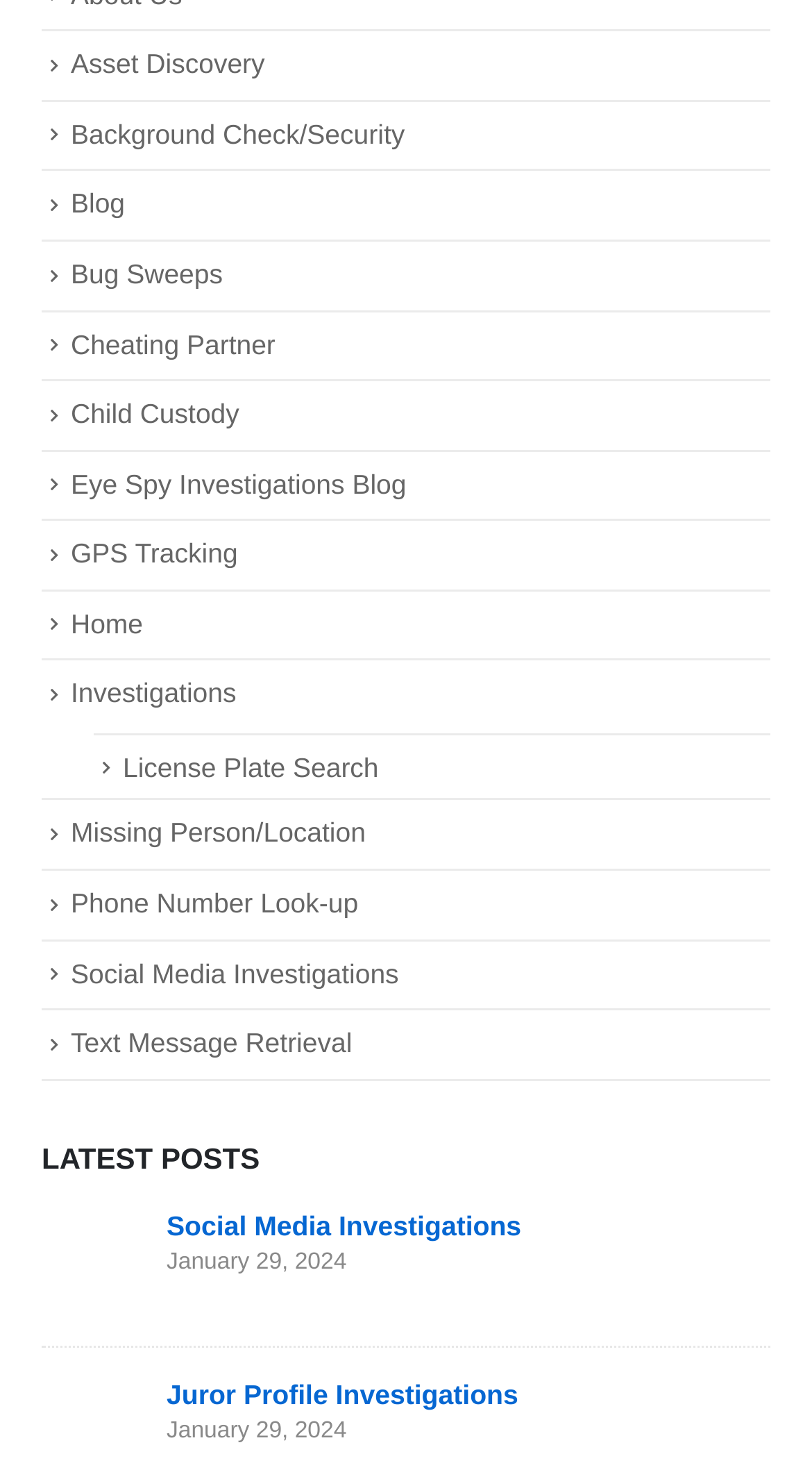Please determine the bounding box coordinates of the element to click in order to execute the following instruction: "Read the latest post". The coordinates should be four float numbers between 0 and 1, specified as [left, top, right, bottom].

[0.051, 0.851, 0.179, 0.874]